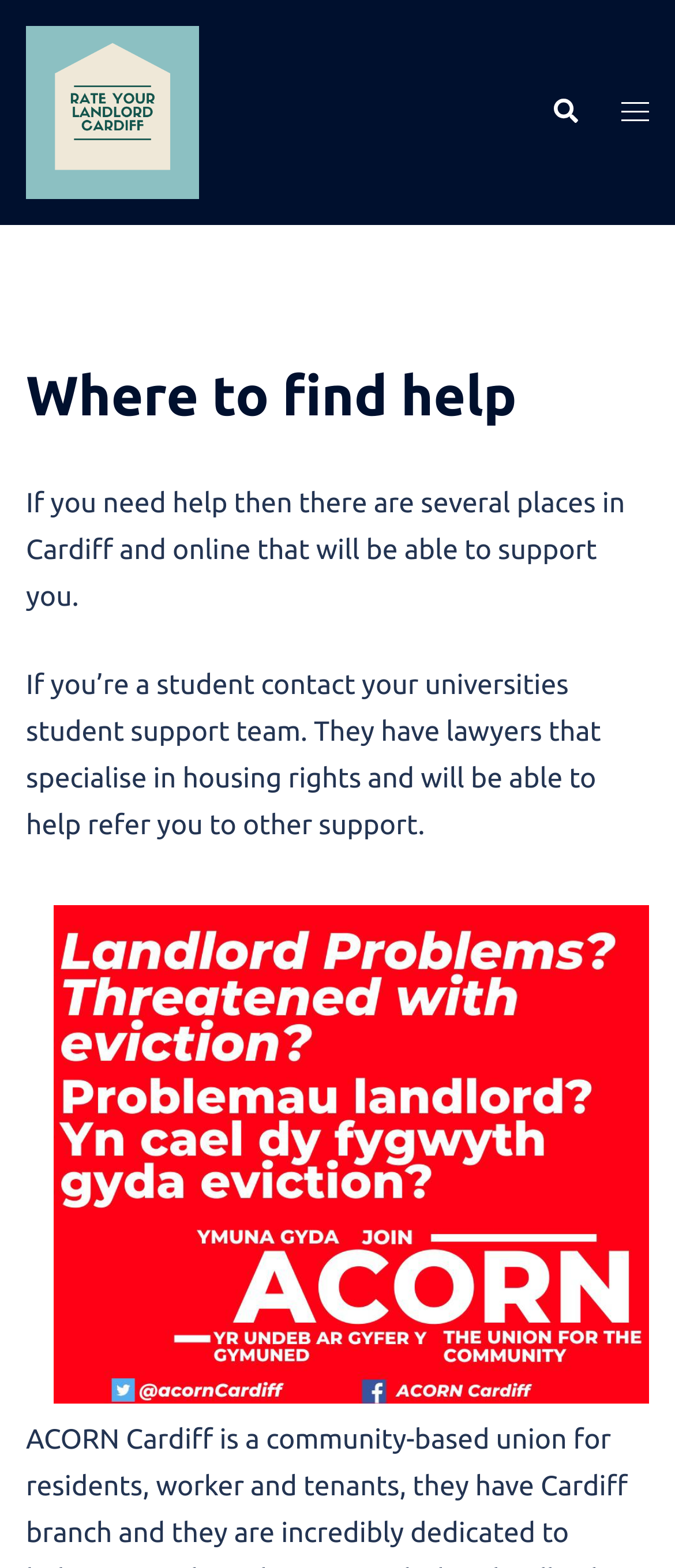What is the topic of the webpage?
Identify the answer in the screenshot and reply with a single word or phrase.

Tenancy support